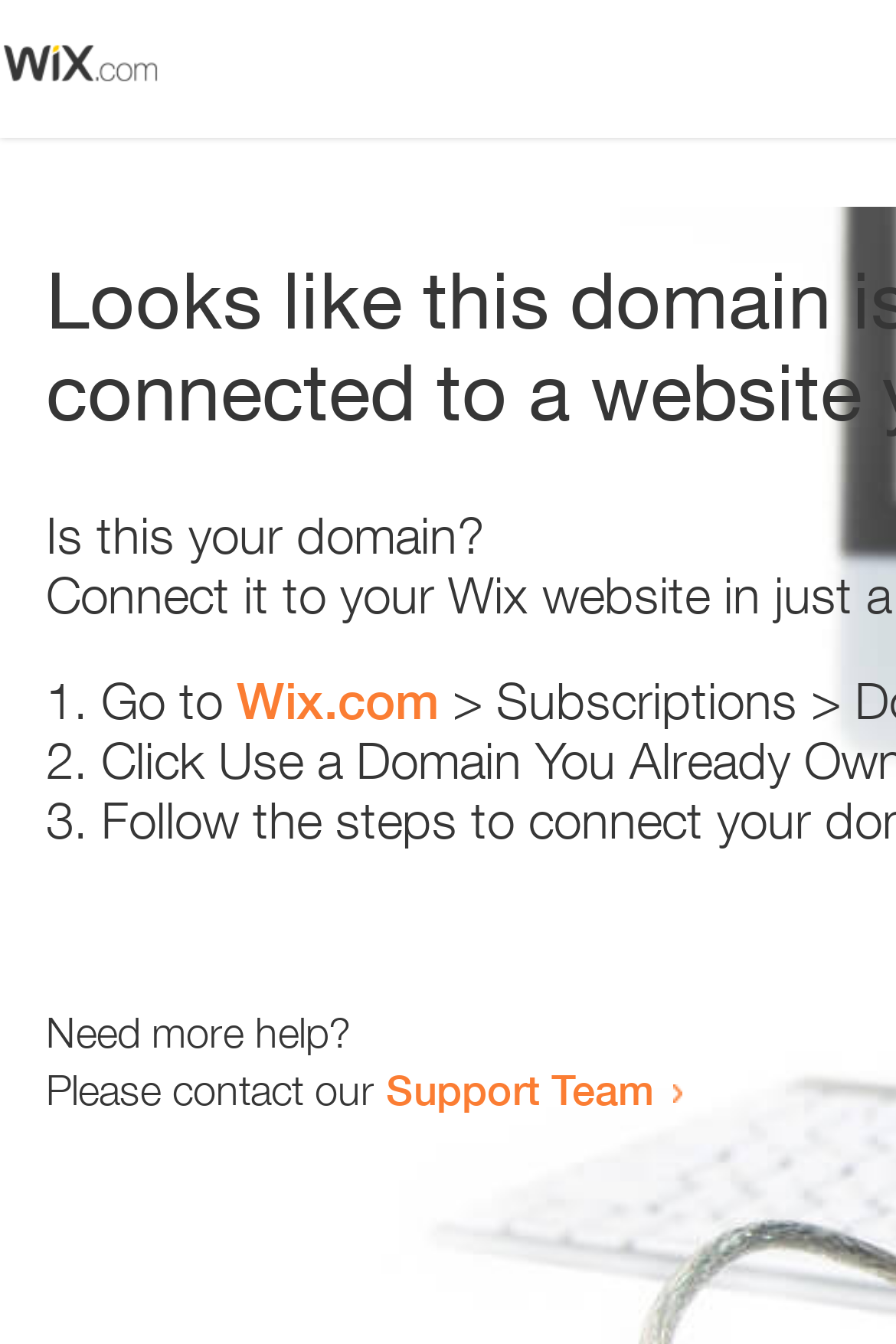Who can be contacted for more help?
Offer a detailed and full explanation in response to the question.

The webpage contains a link 'Support Team' which suggests that the Support Team can be contacted for more help. This can be inferred from the context of the sentence 'Please contact our Support Team'.